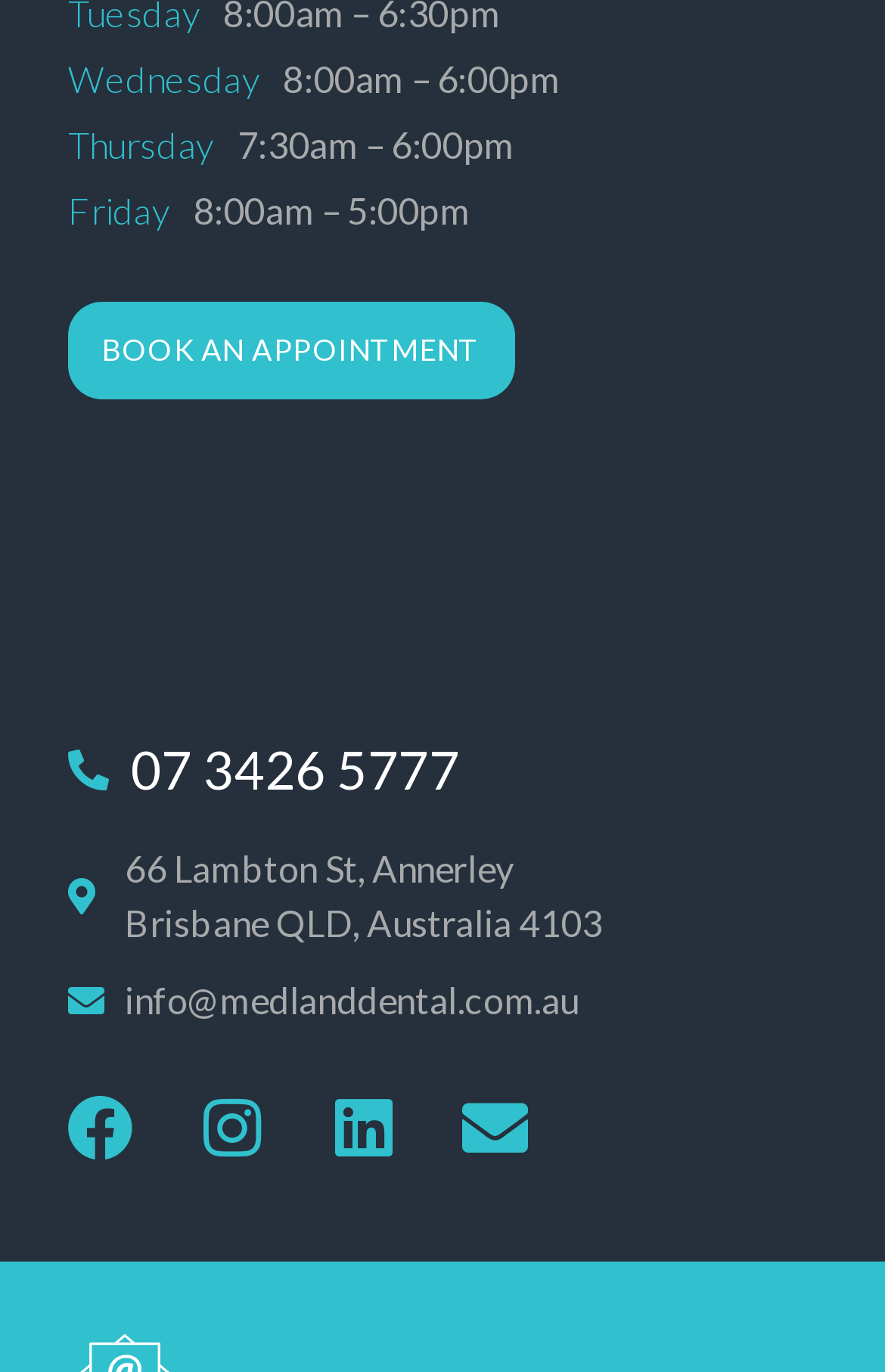What is the purpose of the 'BOOK AN APPOINTMENT' link? From the image, respond with a single word or brief phrase.

To book an appointment